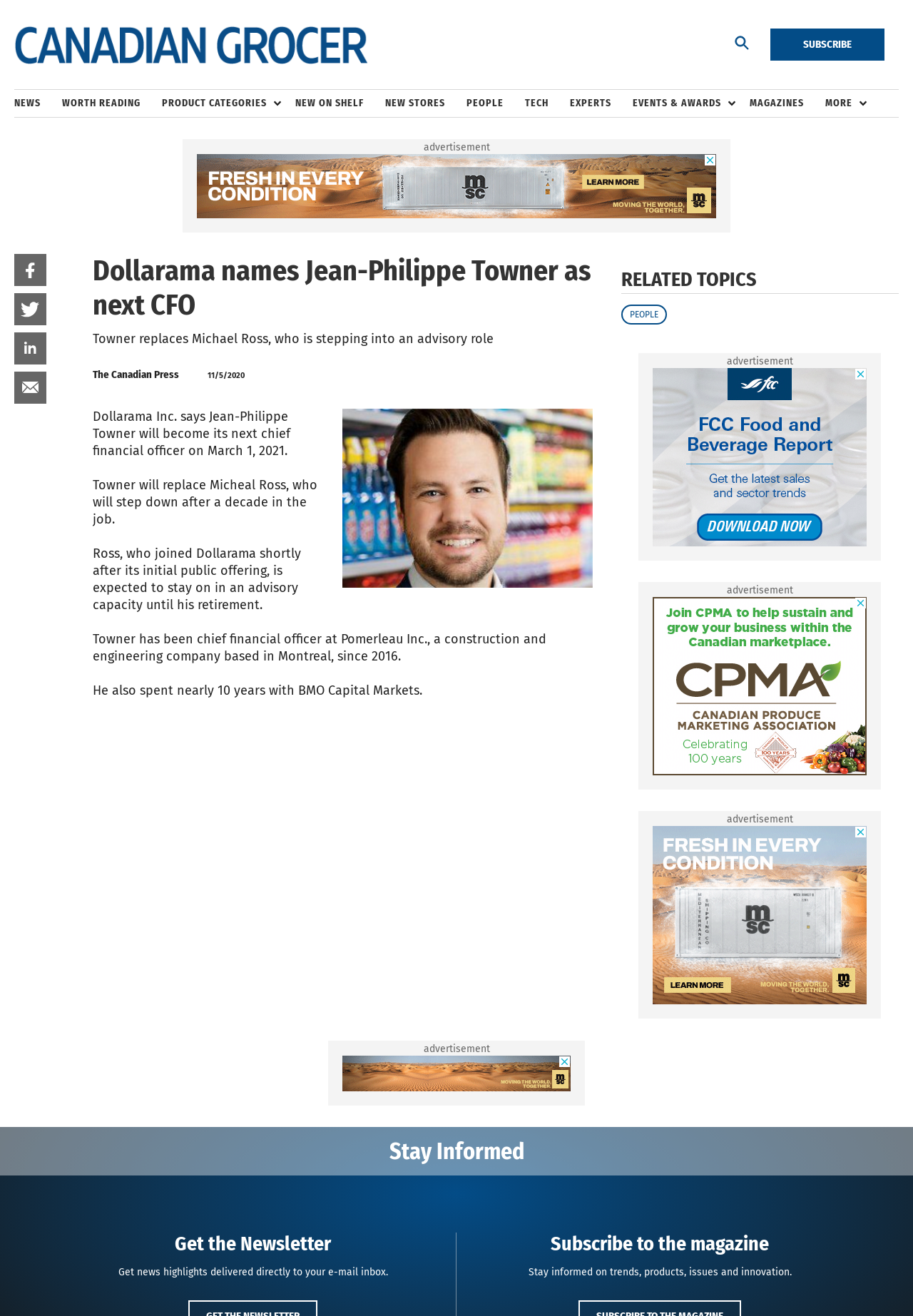Bounding box coordinates are specified in the format (top-left x, top-left y, bottom-right x, bottom-right y). All values are floating point numbers bounded between 0 and 1. Please provide the bounding box coordinate of the region this sentence describes: linkedIn

[0.016, 0.253, 0.051, 0.277]